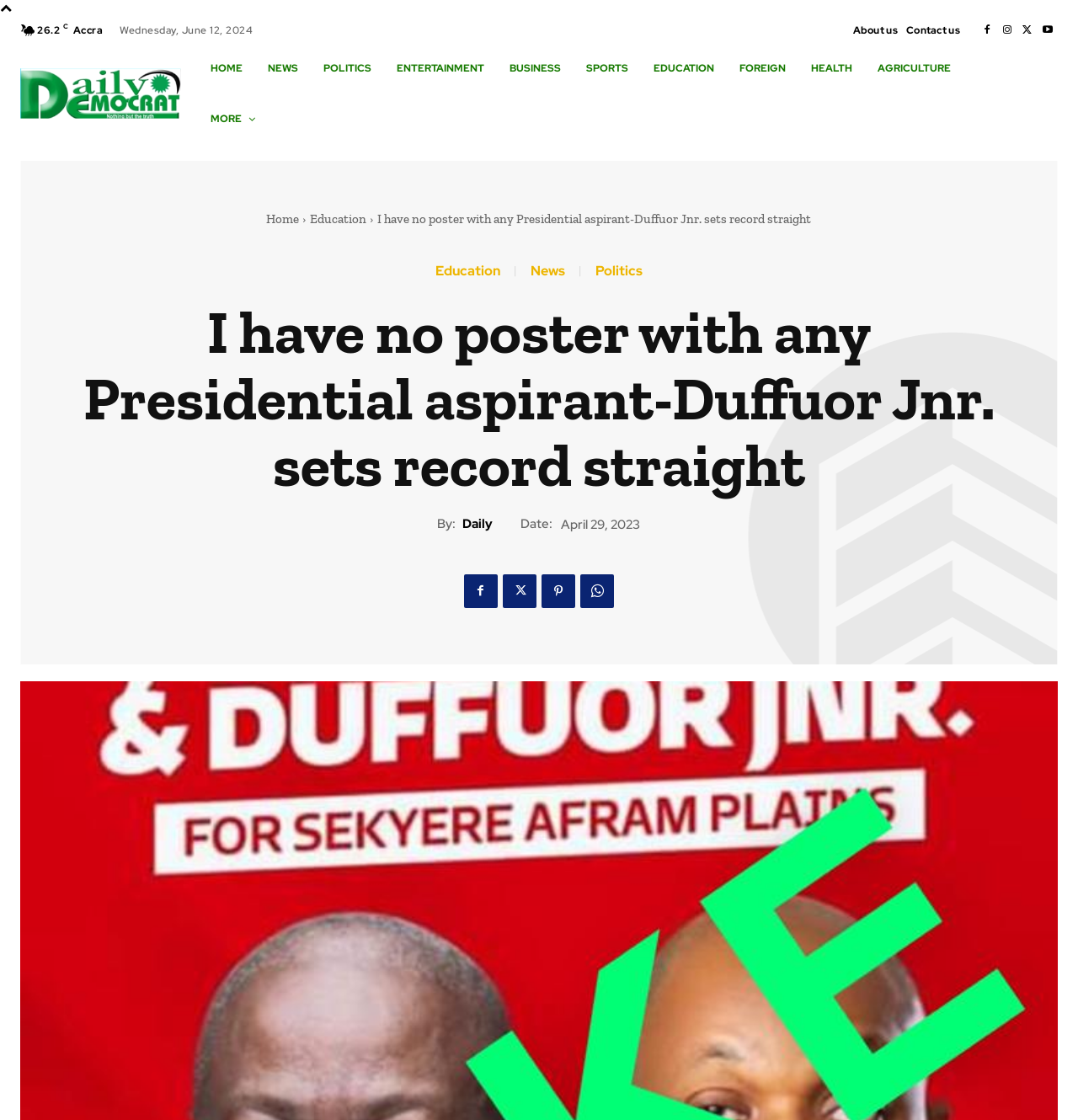Kindly respond to the following question with a single word or a brief phrase: 
What is the category of the news article?

Politics